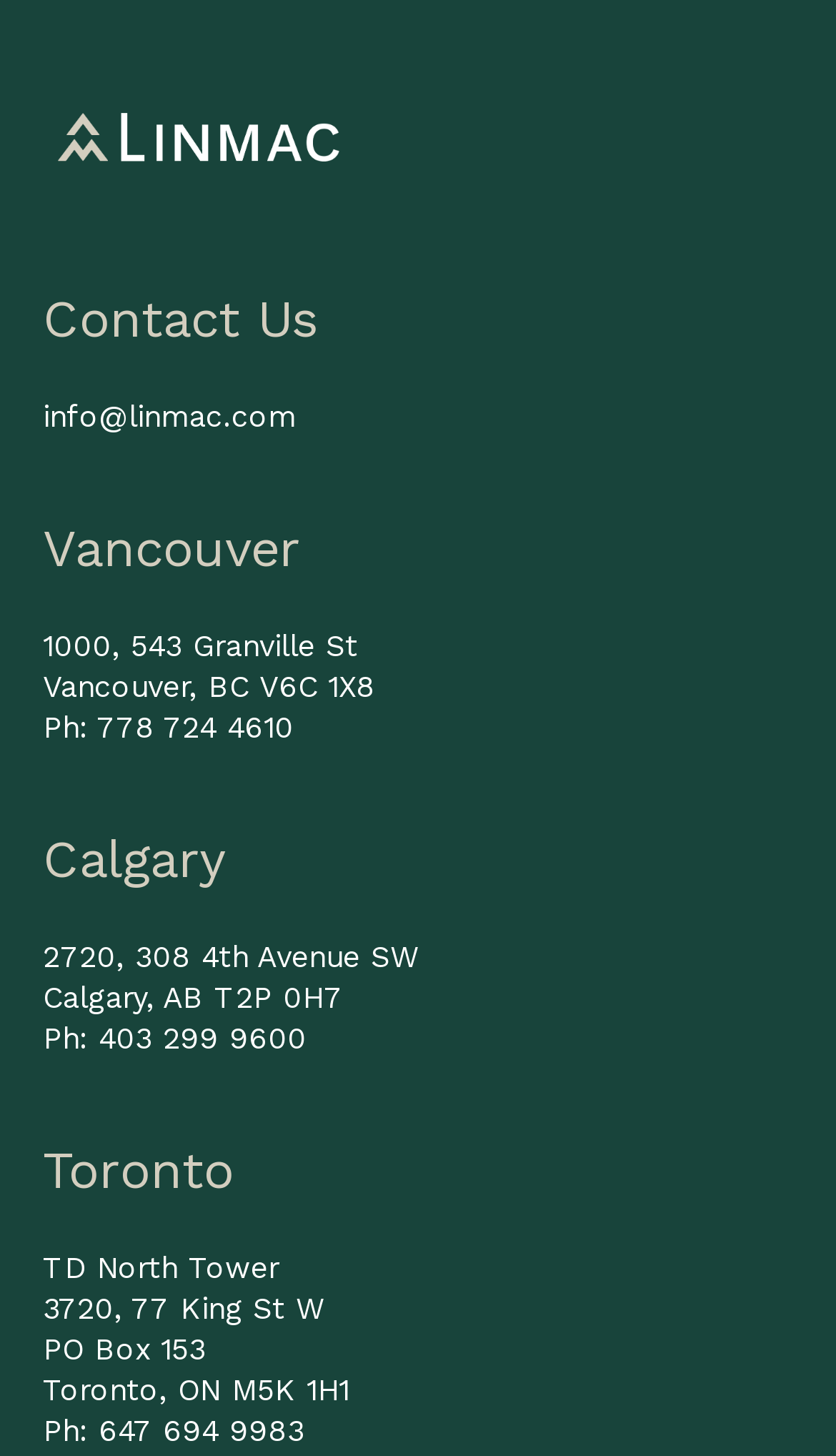What is the email address to contact?
Please use the visual content to give a single word or phrase answer.

info@linmac.com